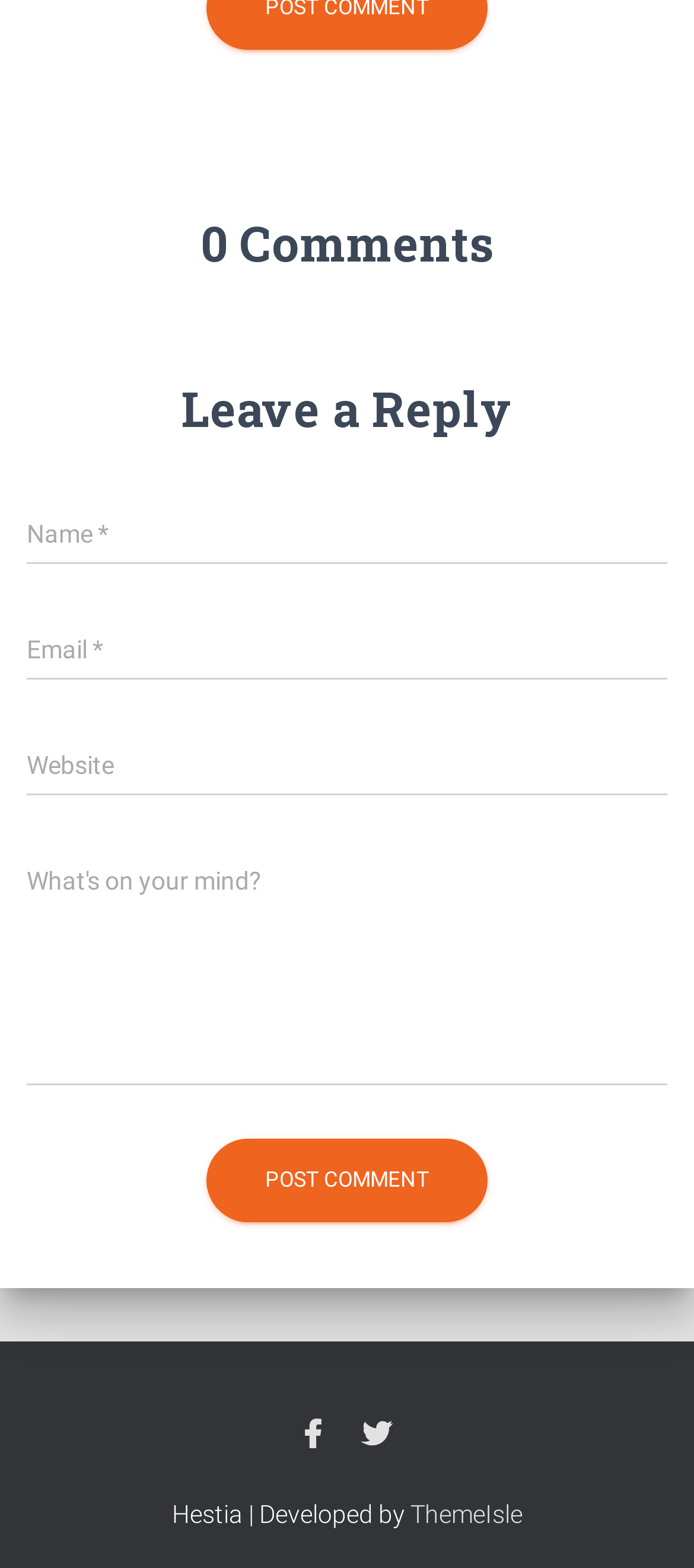What is the purpose of the textboxes?
Look at the image and answer with only one word or phrase.

Input comment information